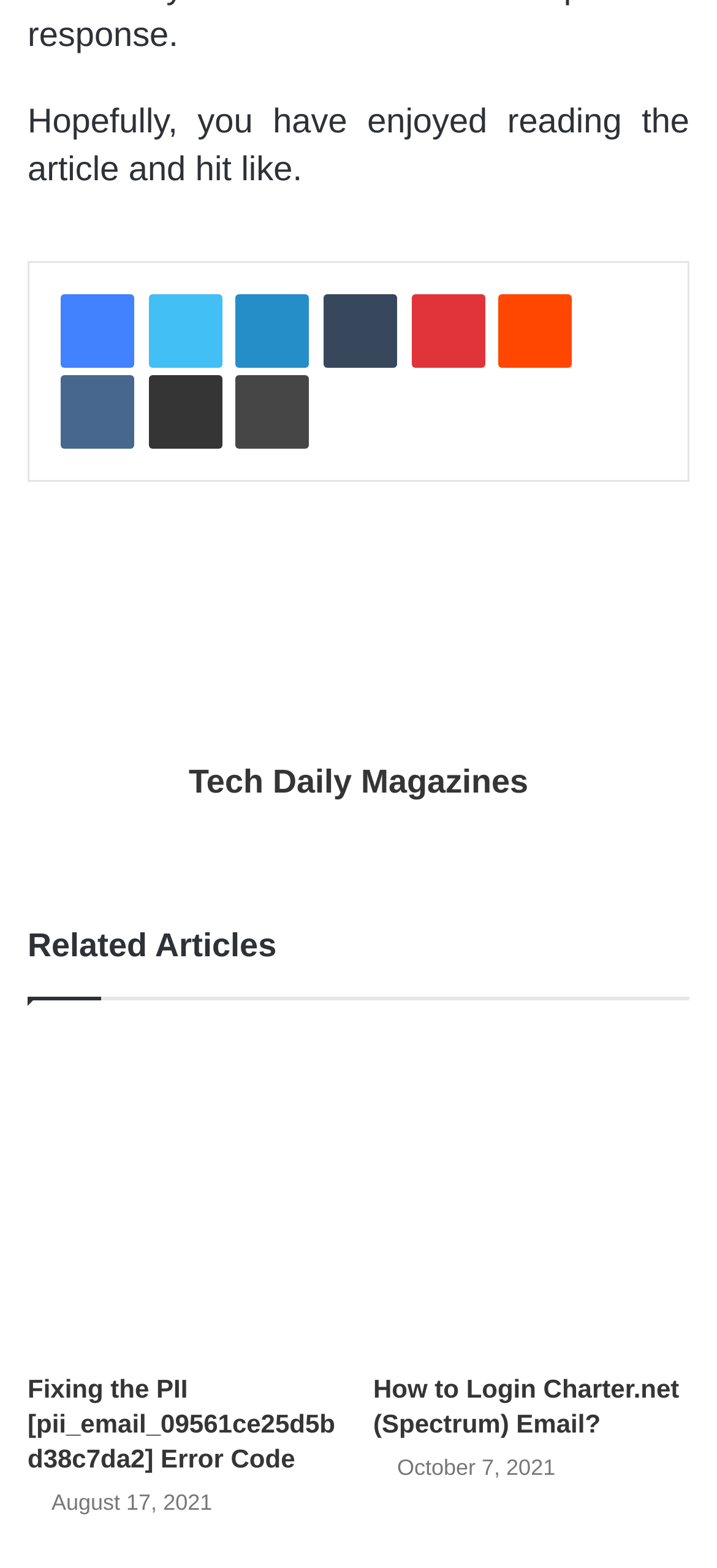How many social media links are available? Refer to the image and provide a one-word or short phrase answer.

7